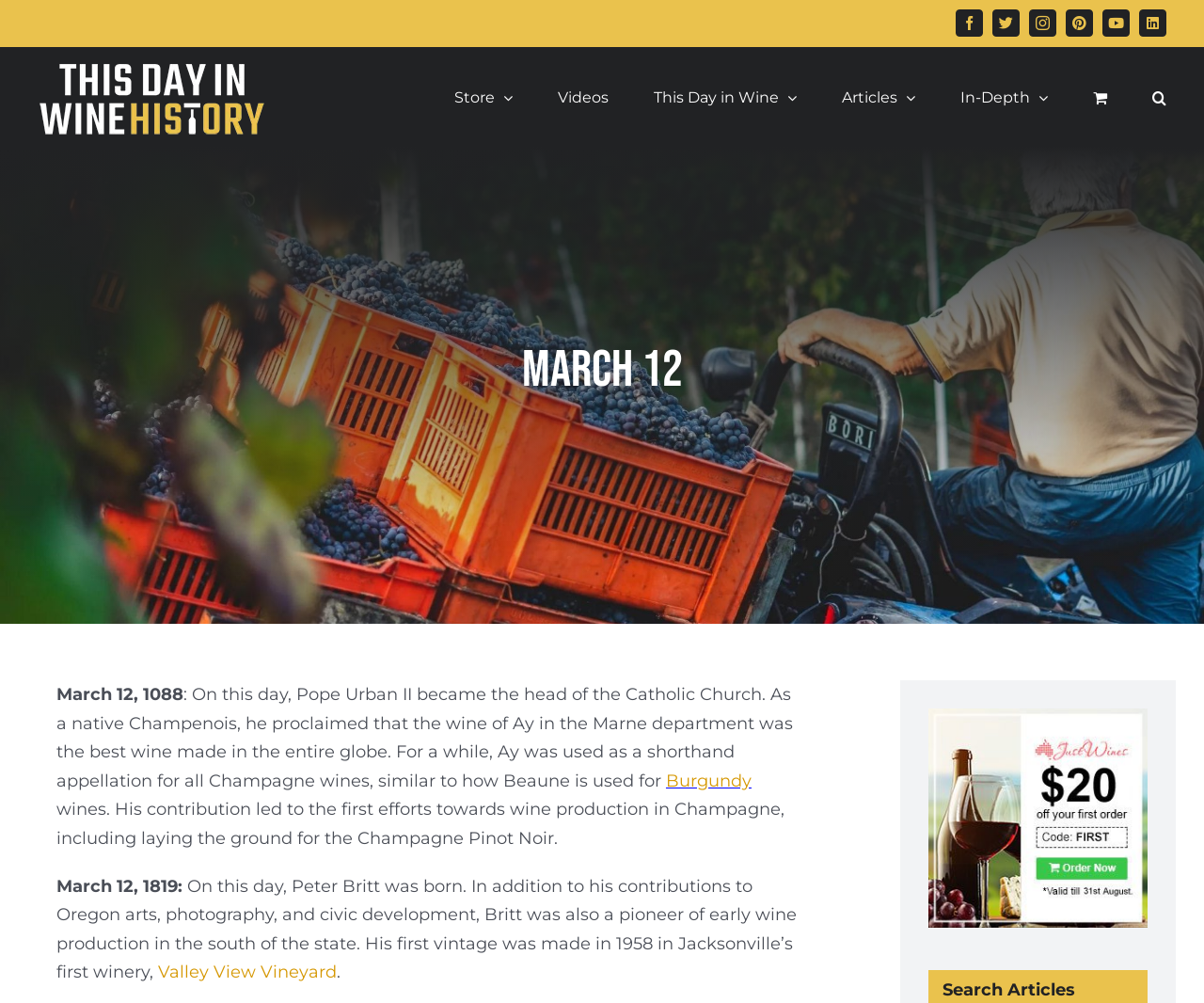Please determine the bounding box coordinates for the UI element described here. Use the format (top-left x, top-left y, bottom-right x, bottom-right y) with values bounded between 0 and 1: Valley View Vineyard

[0.131, 0.959, 0.28, 0.98]